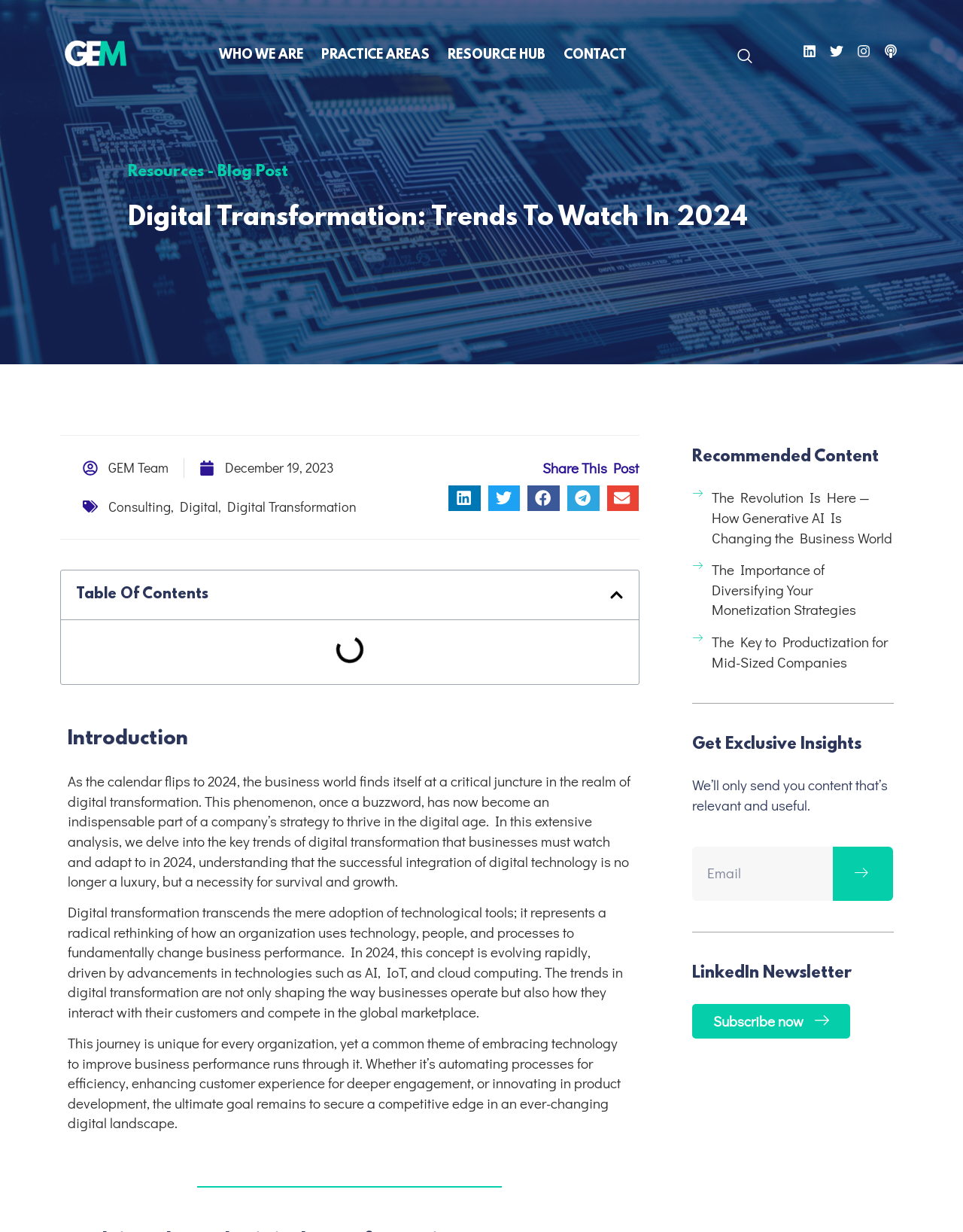Respond with a single word or phrase:
What is the name of the company?

GlobalEdgeMarkets